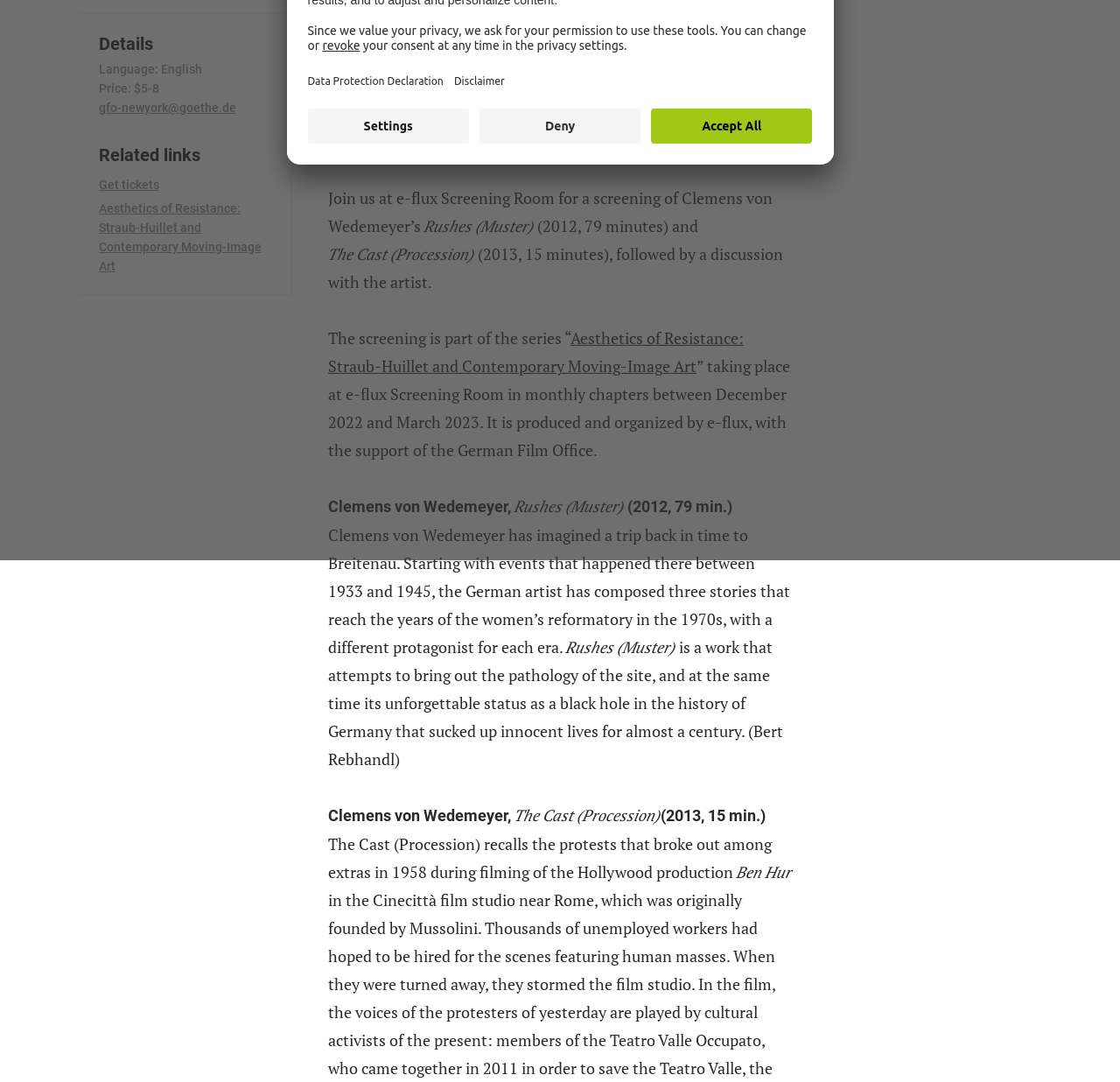Given the description of the UI element: "Band 8", predict the bounding box coordinates in the form of [left, top, right, bottom], with each value being a float between 0 and 1.

None